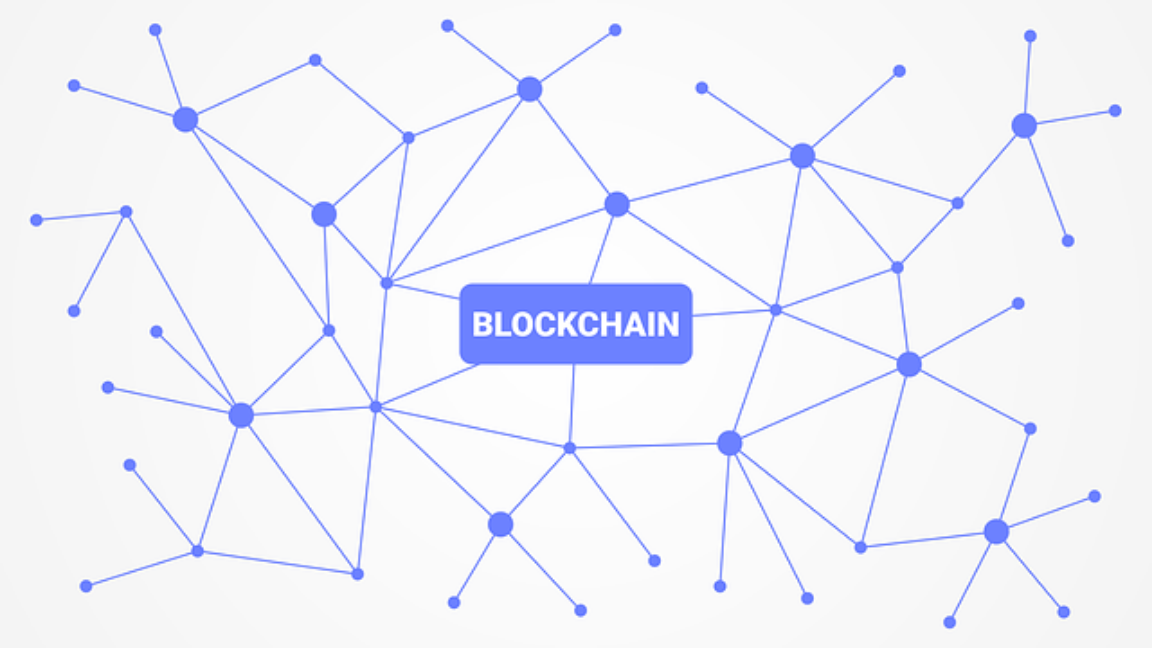Give a one-word or one-phrase response to the question: 
What do the varying sizes of nodes symbolize?

Decentralized nature of blockchain